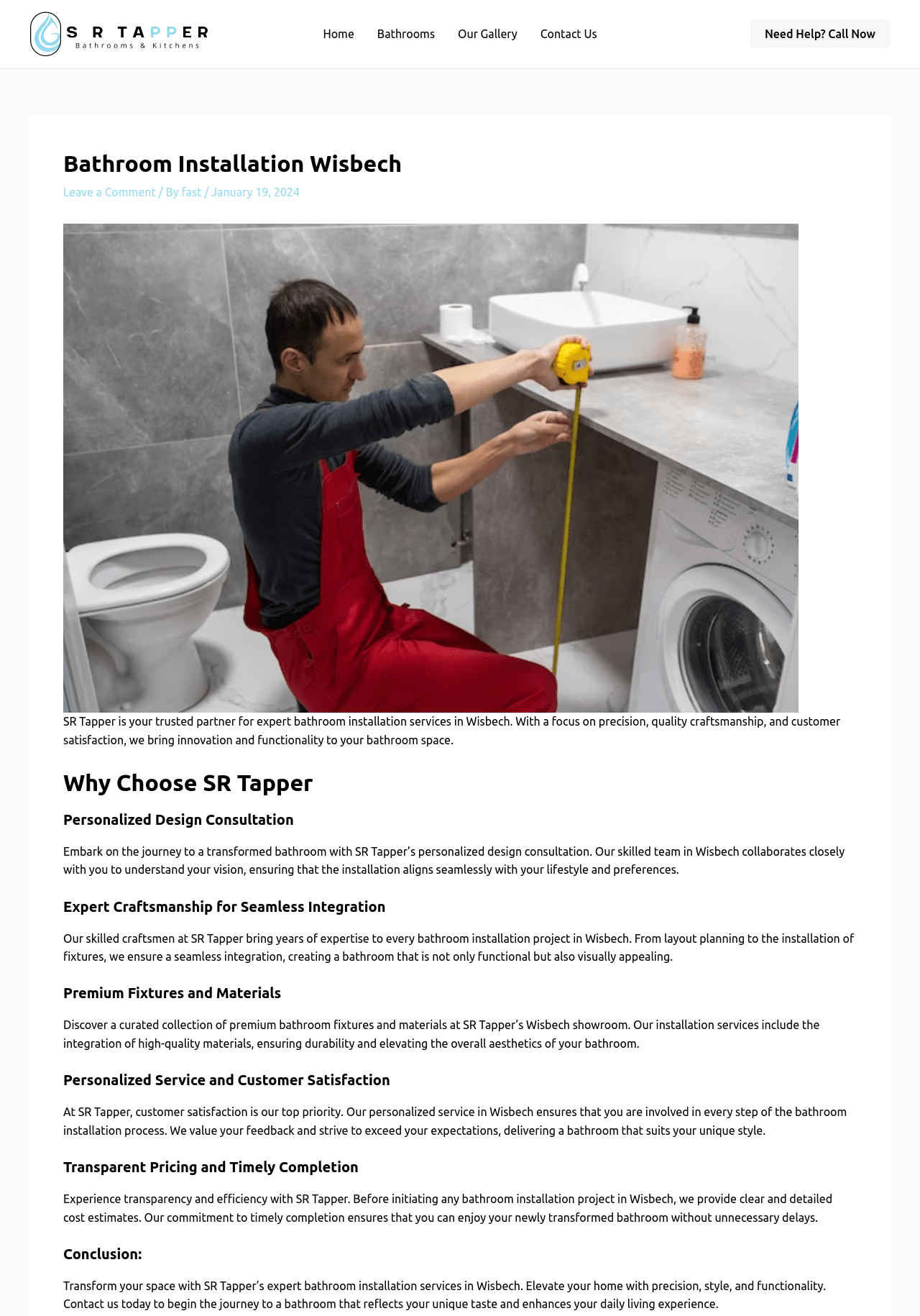Using the element description Our Gallery, predict the bounding box coordinates for the UI element. Provide the coordinates in (top-left x, top-left y, bottom-right x, bottom-right y) format with values ranging from 0 to 1.

[0.485, 0.004, 0.575, 0.048]